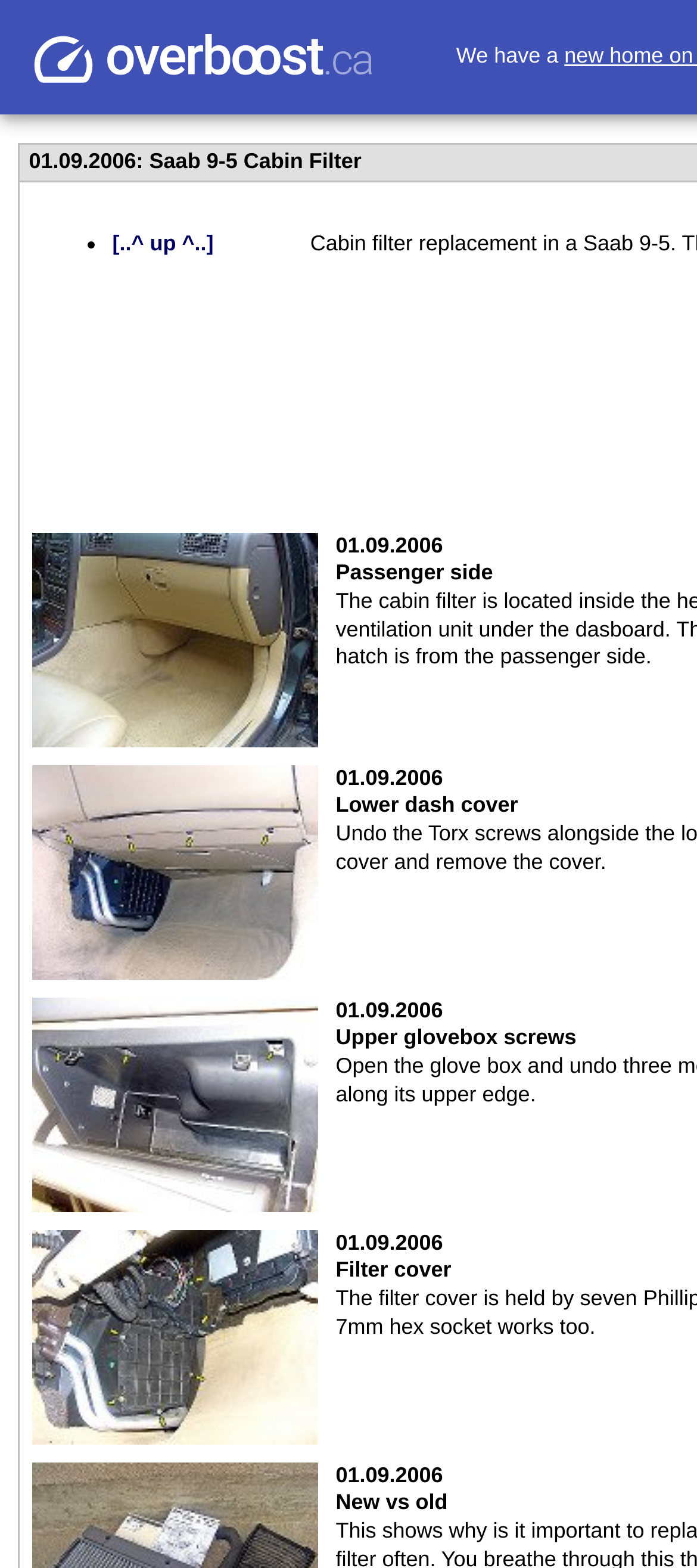Give a detailed explanation of the elements present on the webpage.

The webpage appears to be a photo gallery or album page, specifically showcasing images related to a Saab 9-5 cabin filter. At the top, there is a prominent link with an accompanying image, taking up a significant portion of the top section. 

Below this, there is a section of text that reads "We have a" followed by a series of table cells, each containing a list marker (•) and a link. These links are arranged in a vertical column, with the list markers aligned to the left. The links themselves are stacked on top of each other, with the first one starting from the top-left corner of the section and the subsequent ones placed directly below. There are five links in total, each with a similar layout and design.